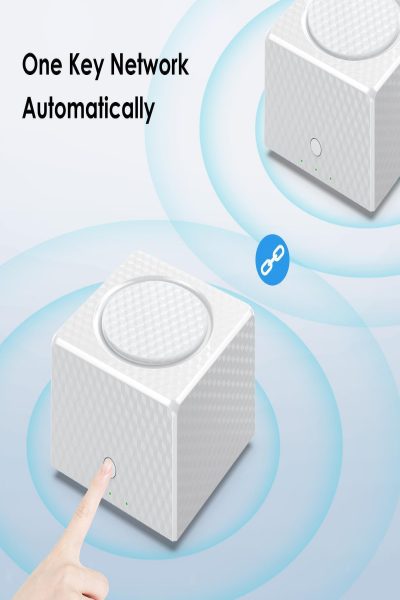What frequencies does the UMS16 dual-band mesh network system support?
Using the image, give a concise answer in the form of a single word or short phrase.

2.4GHz and 5GHz